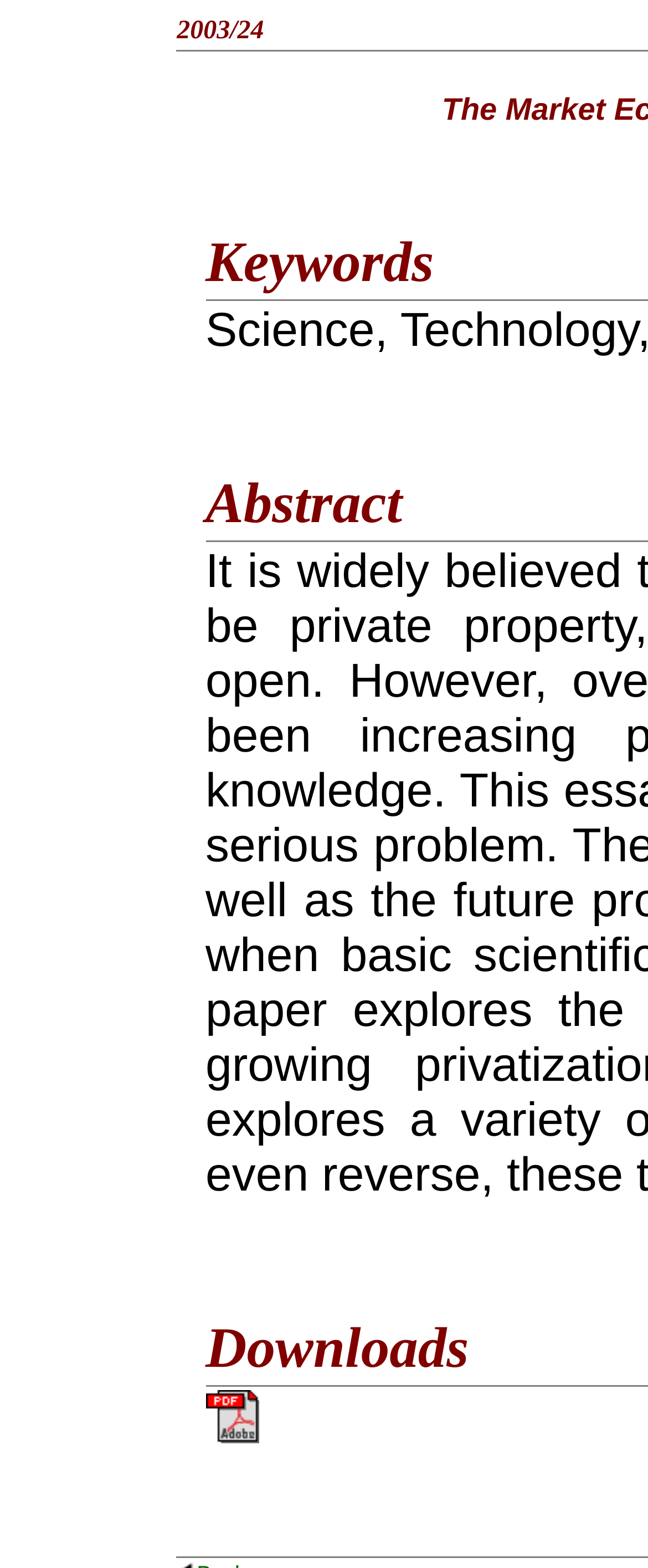Please find the bounding box coordinates in the format (top-left x, top-left y, bottom-right x, bottom-right y) for the given element description. Ensure the coordinates are floating point numbers between 0 and 1. Description: alt="download pdf"

[0.317, 0.908, 0.399, 0.924]